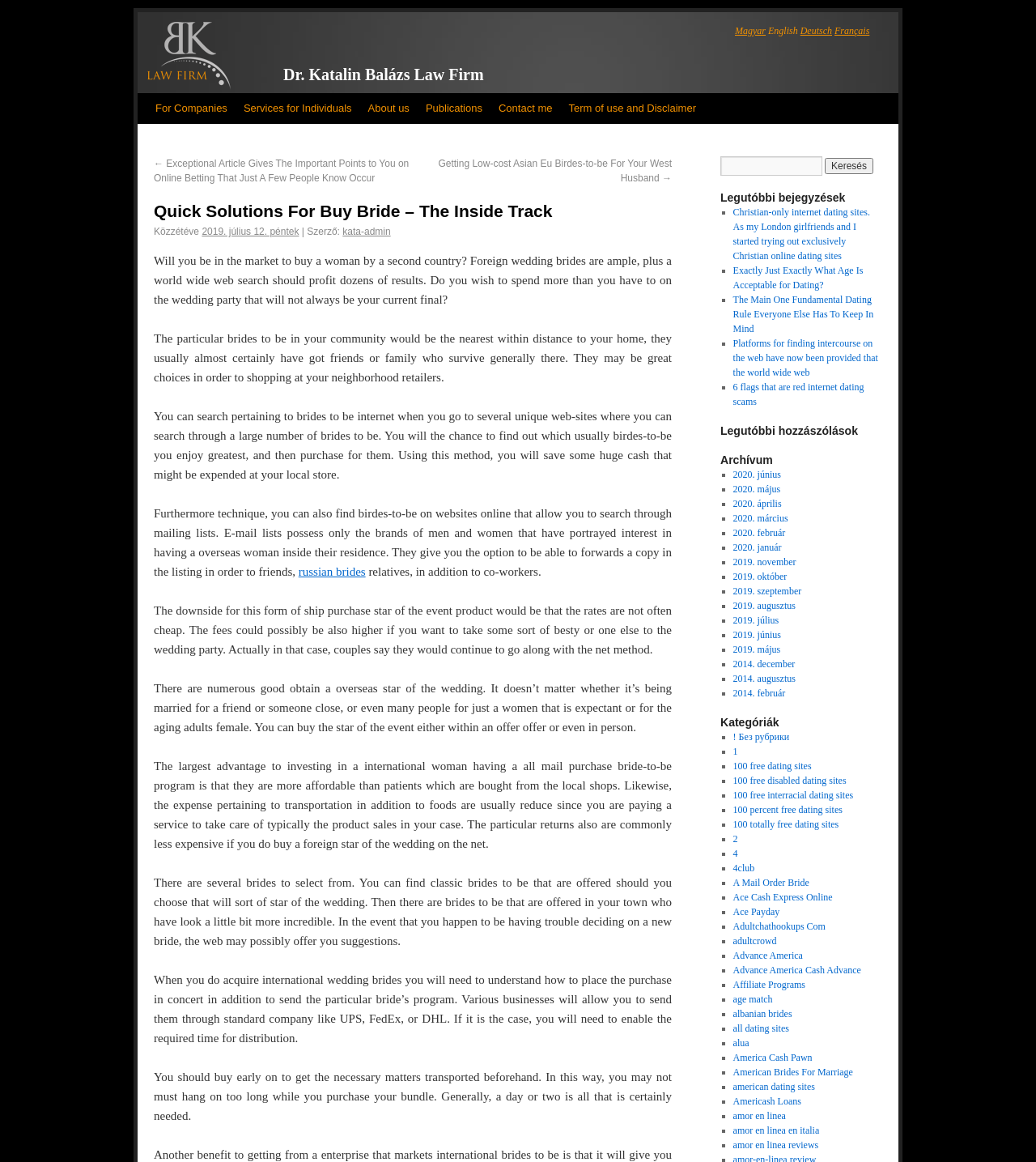Determine the bounding box for the described HTML element: "amor en linea". Ensure the coordinates are four float numbers between 0 and 1 in the format [left, top, right, bottom].

[0.707, 0.955, 0.759, 0.965]